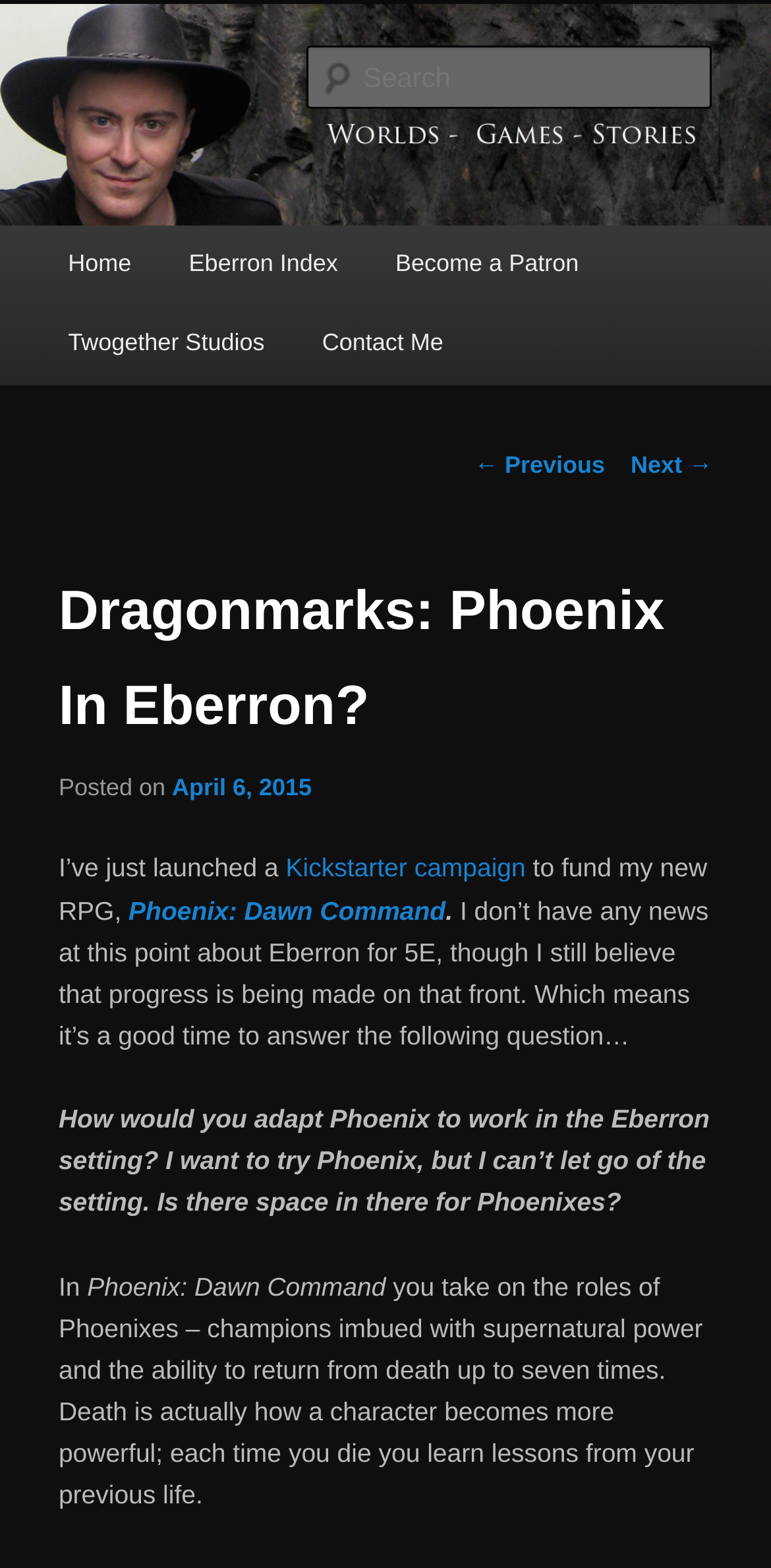Determine the bounding box coordinates for the UI element matching this description: "Keith Baker’s Blog".

[0.076, 0.095, 0.623, 0.129]